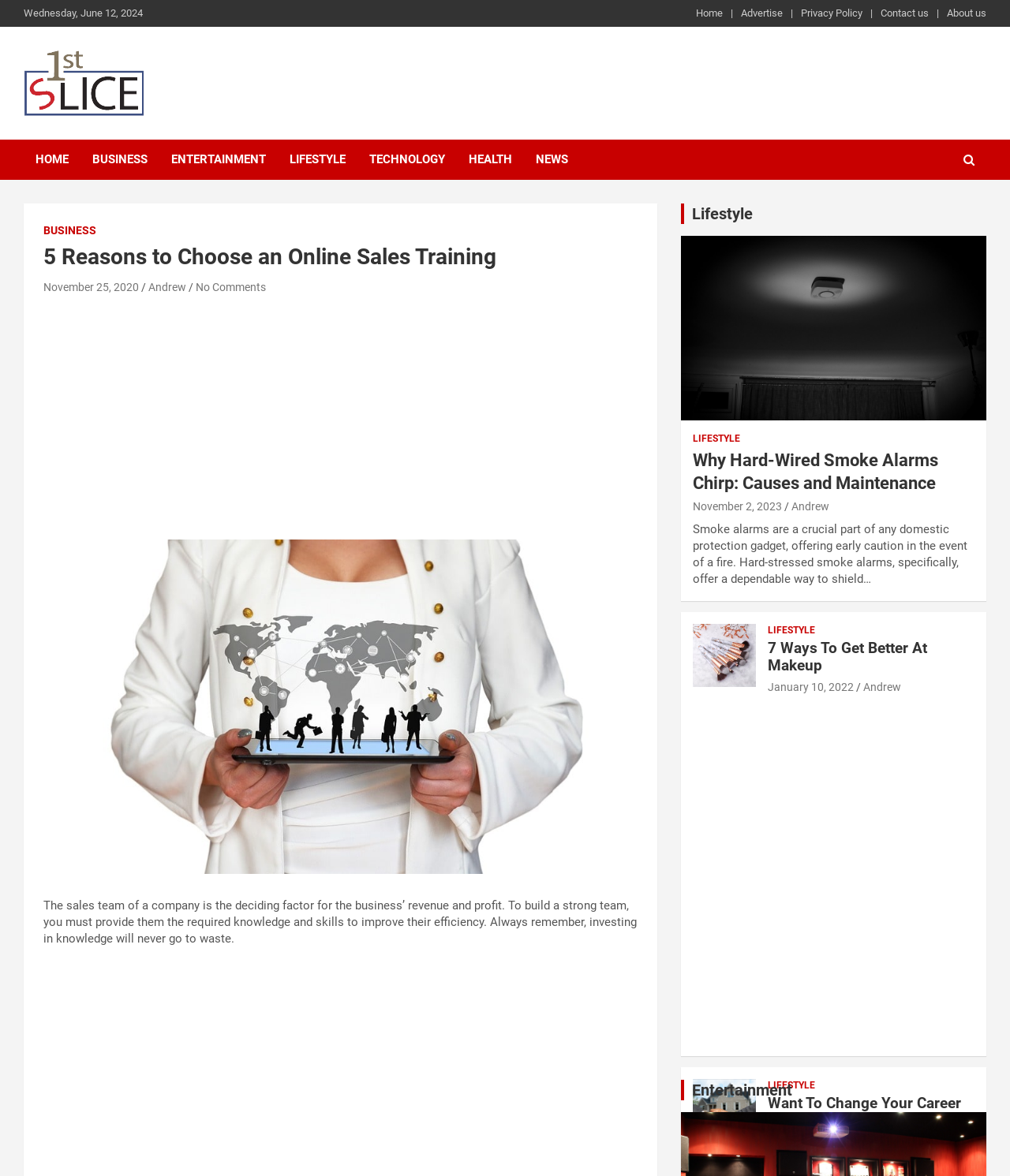What is the category of the article 'Why Hard-Wired Smoke Alarms Chirp: Causes and Maintenance'?
Refer to the image and give a detailed answer to the question.

I found the article 'Why Hard-Wired Smoke Alarms Chirp: Causes and Maintenance' in the webpage, and it is categorized under 'LIFESTYLE' section.